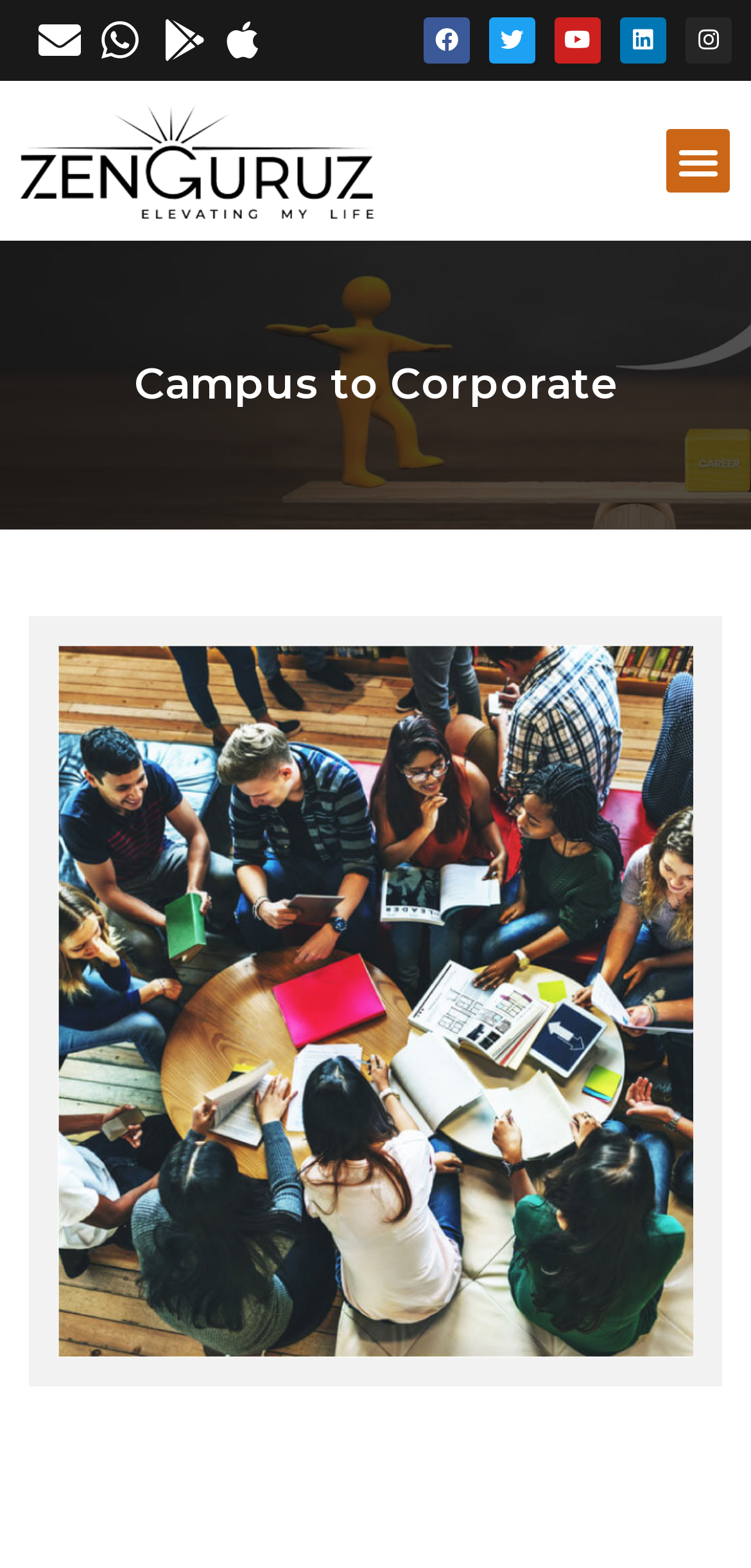Answer the following query concisely with a single word or phrase:
What is the text of the main heading?

Campus to Corporate